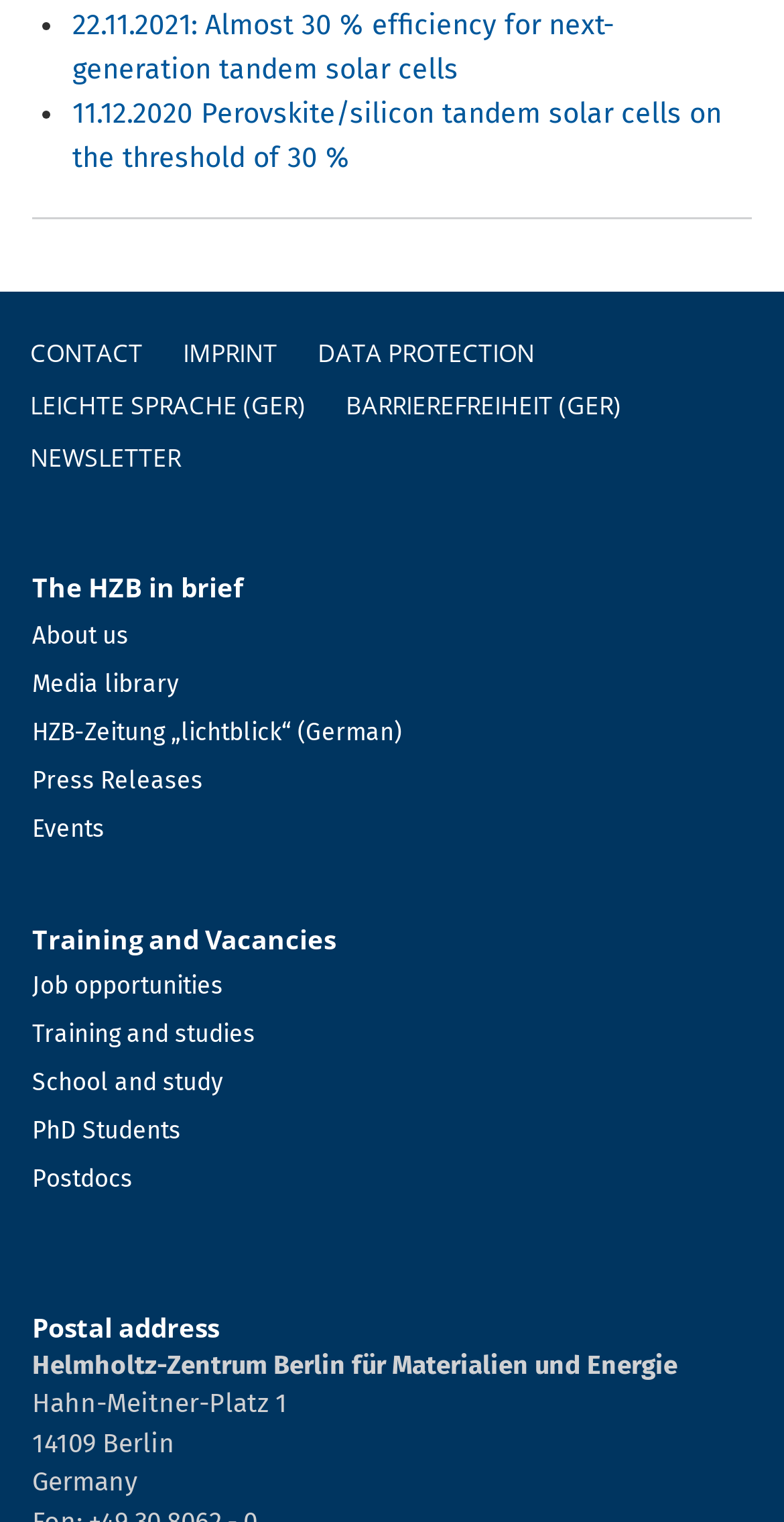Please determine the bounding box coordinates of the element's region to click in order to carry out the following instruction: "Check the postal address". The coordinates should be four float numbers between 0 and 1, i.e., [left, top, right, bottom].

[0.041, 0.886, 0.864, 0.906]